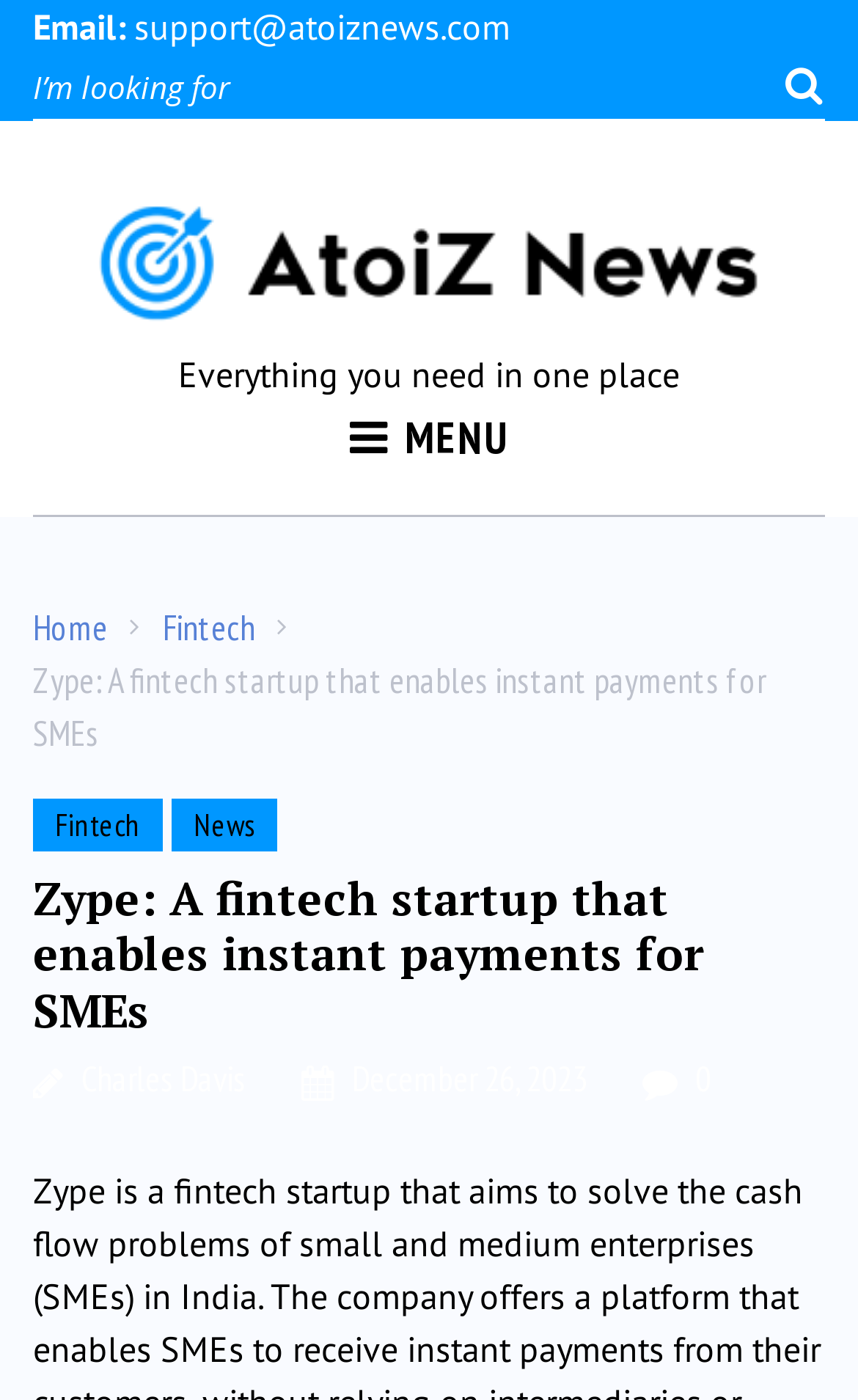Highlight the bounding box coordinates of the element you need to click to perform the following instruction: "go to AtoiZ News."

[0.115, 0.181, 0.885, 0.239]